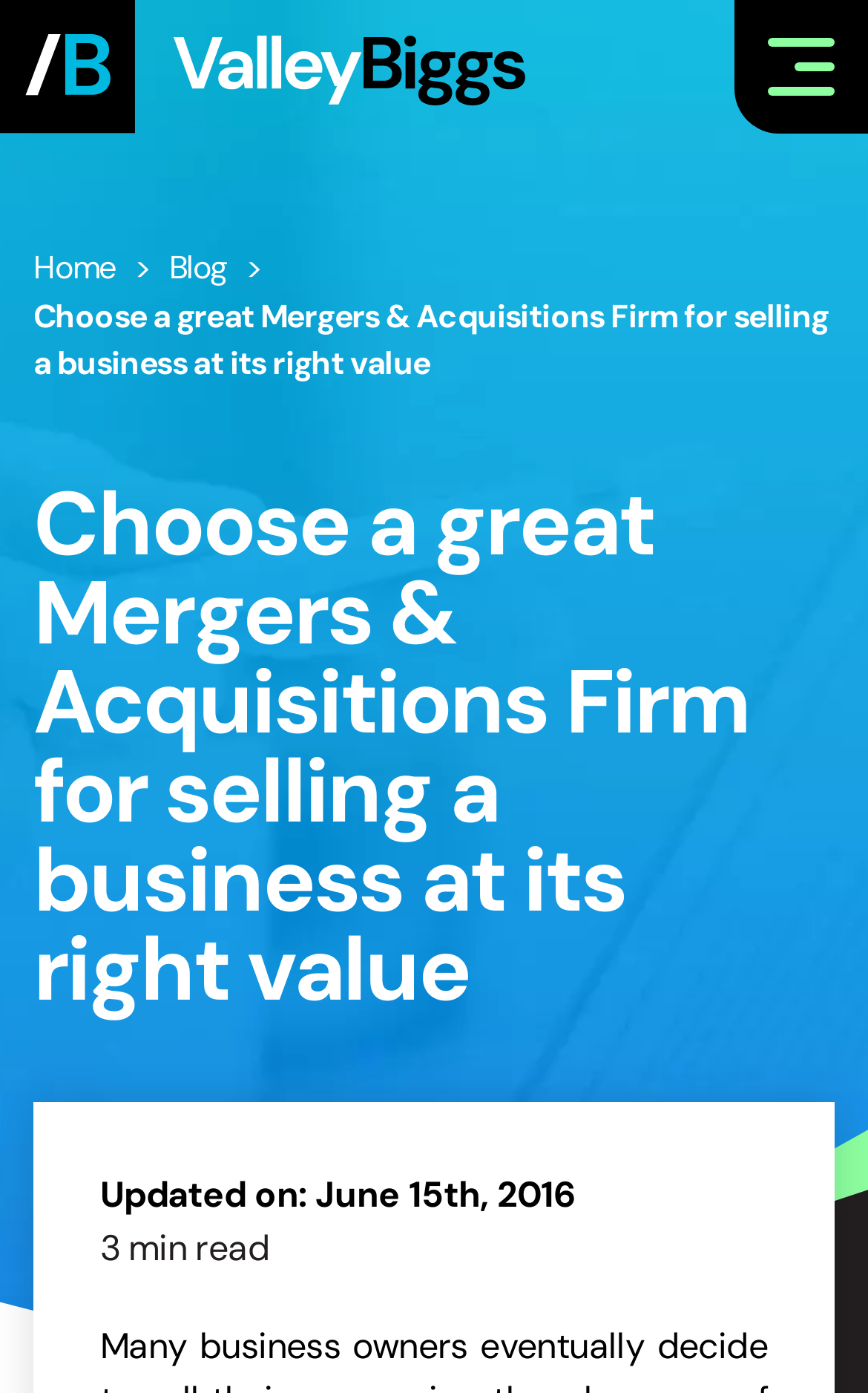Is there an image on the webpage?
Using the image, respond with a single word or phrase.

Yes